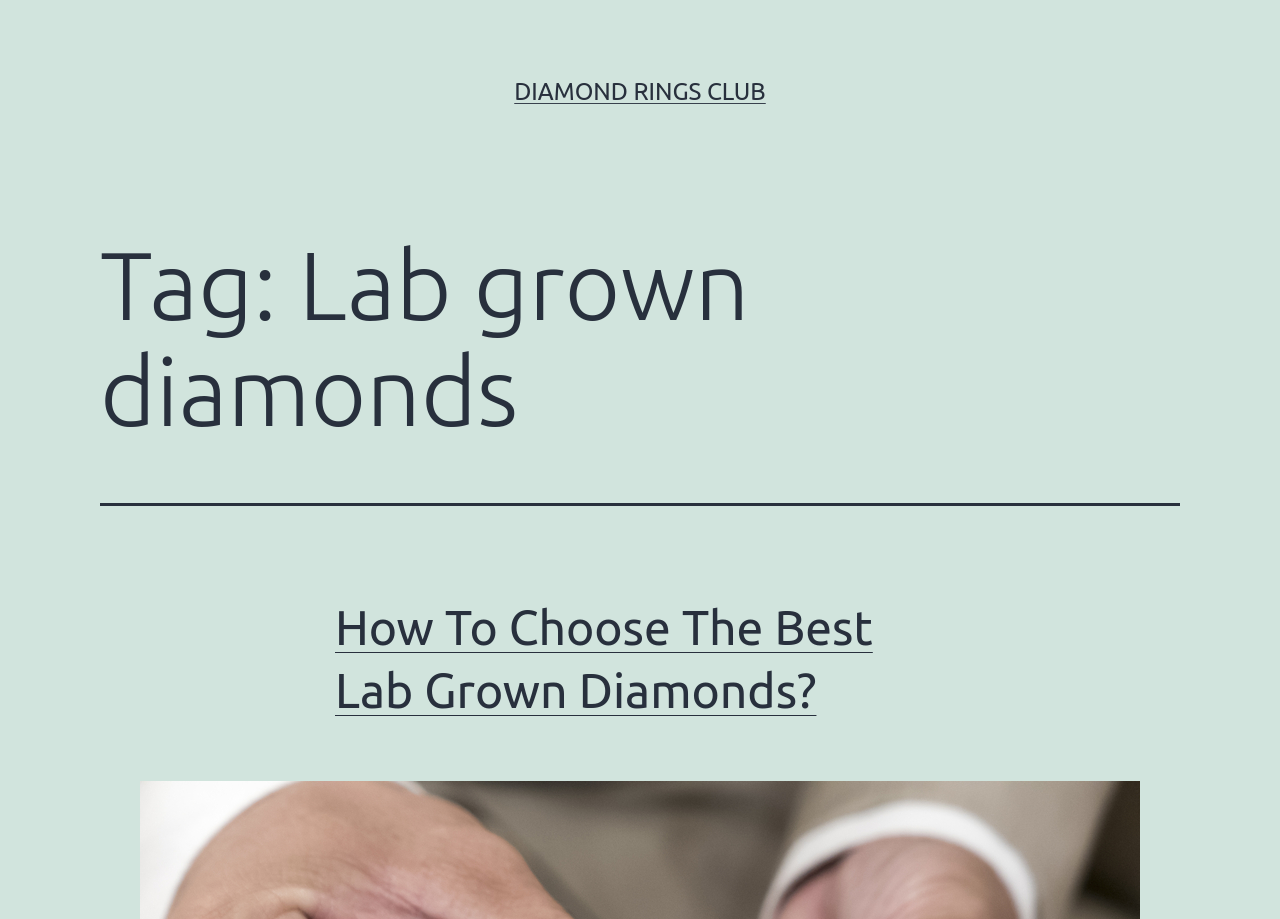Please locate and retrieve the main header text of the webpage.

Tag: Lab grown diamonds